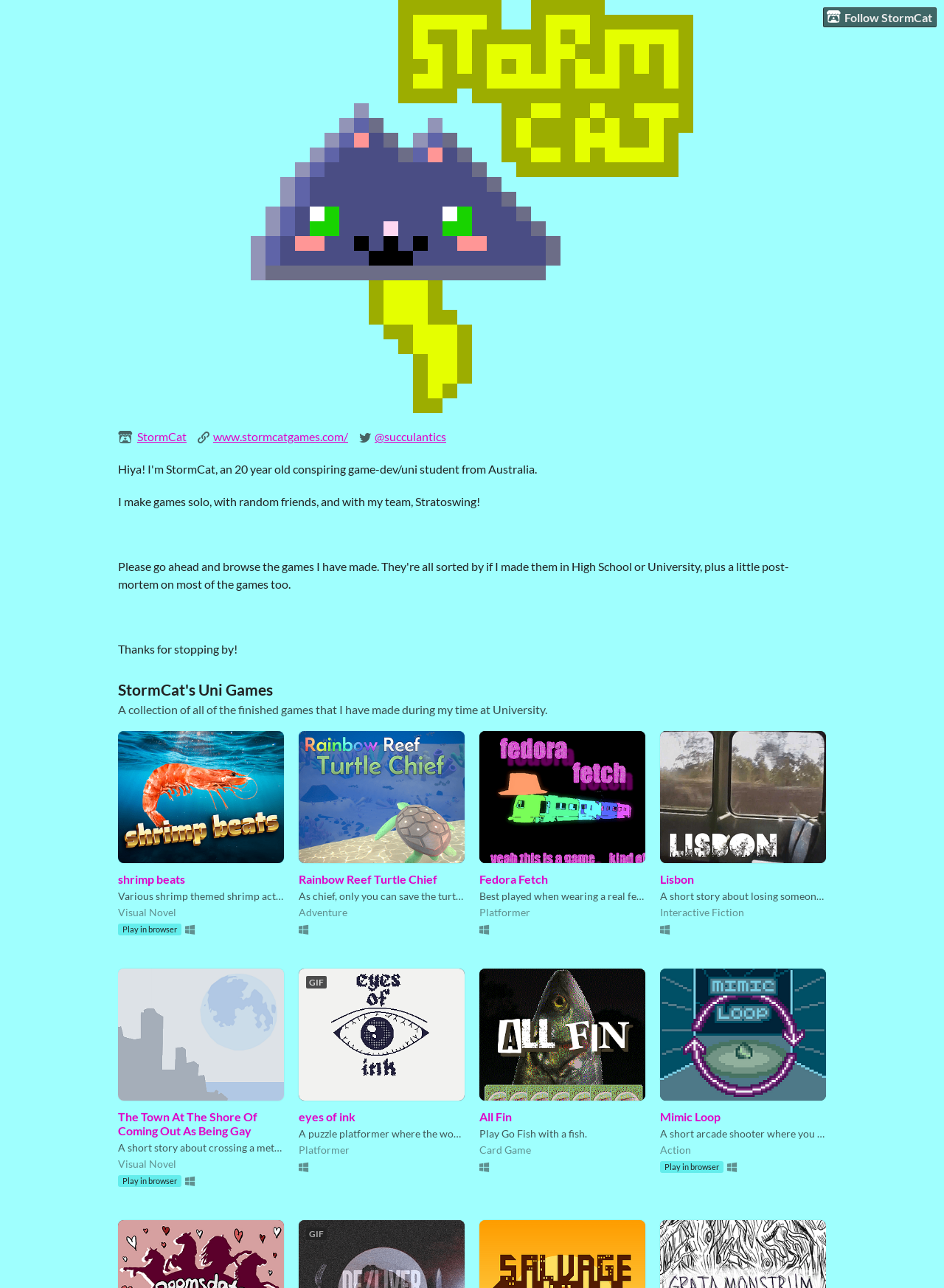Pinpoint the bounding box coordinates of the element you need to click to execute the following instruction: "Play shirmp beats". The bounding box should be represented by four float numbers between 0 and 1, in the format [left, top, right, bottom].

[0.125, 0.677, 0.196, 0.688]